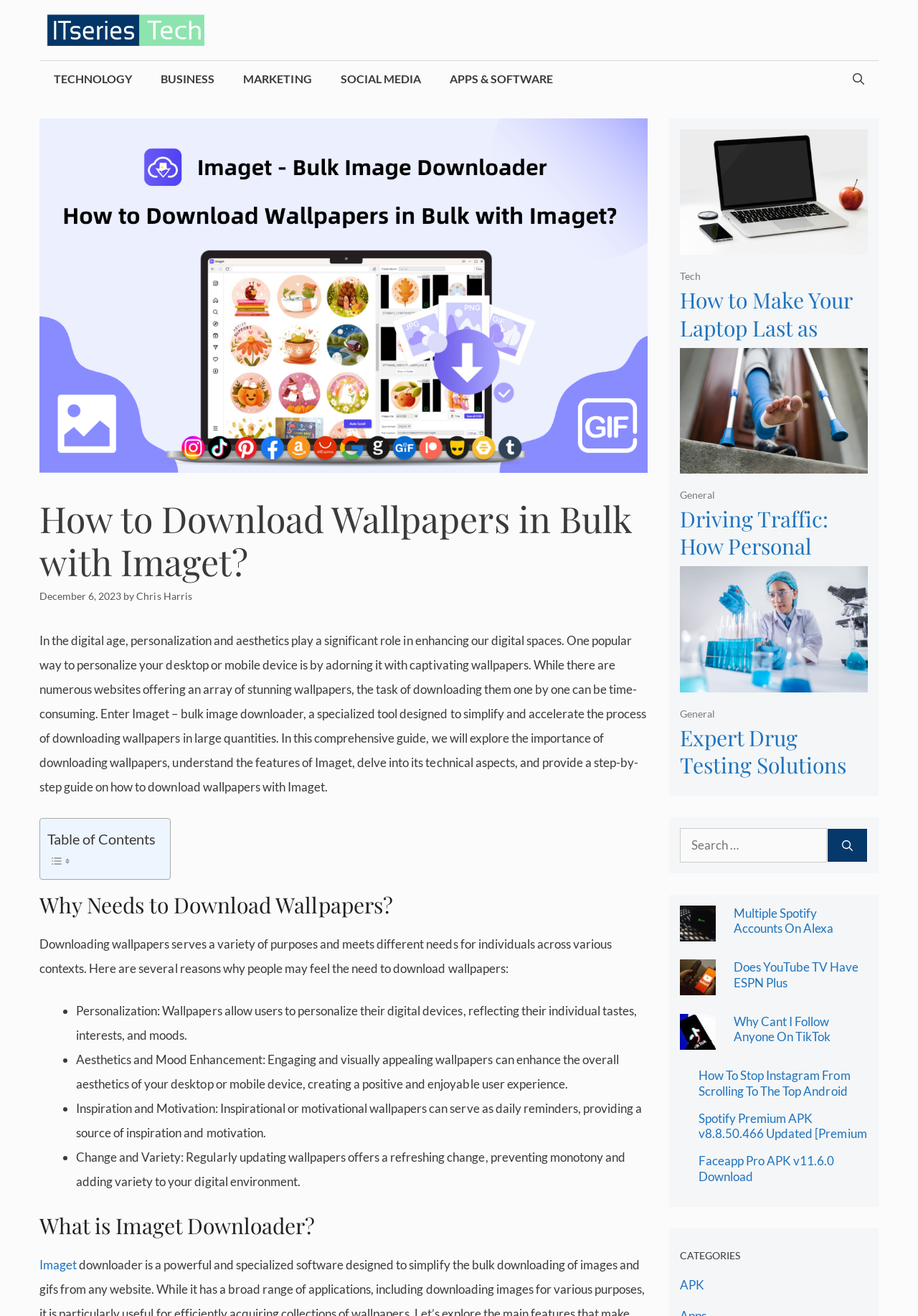How many reasons are given for downloading wallpapers? Based on the screenshot, please respond with a single word or phrase.

4